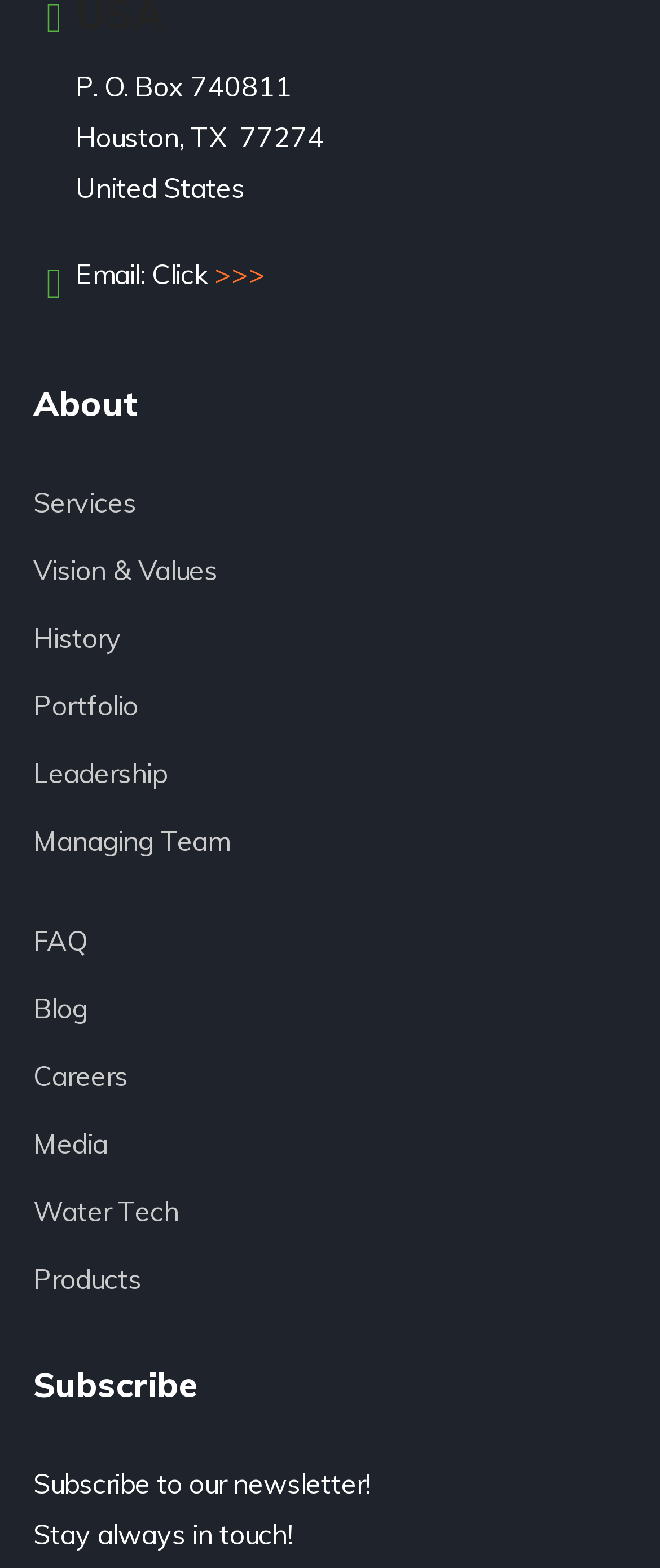Identify the bounding box coordinates of the section to be clicked to complete the task described by the following instruction: "Click the 'Vision & Values' link". The coordinates should be four float numbers between 0 and 1, formatted as [left, top, right, bottom].

[0.05, 0.346, 0.95, 0.379]